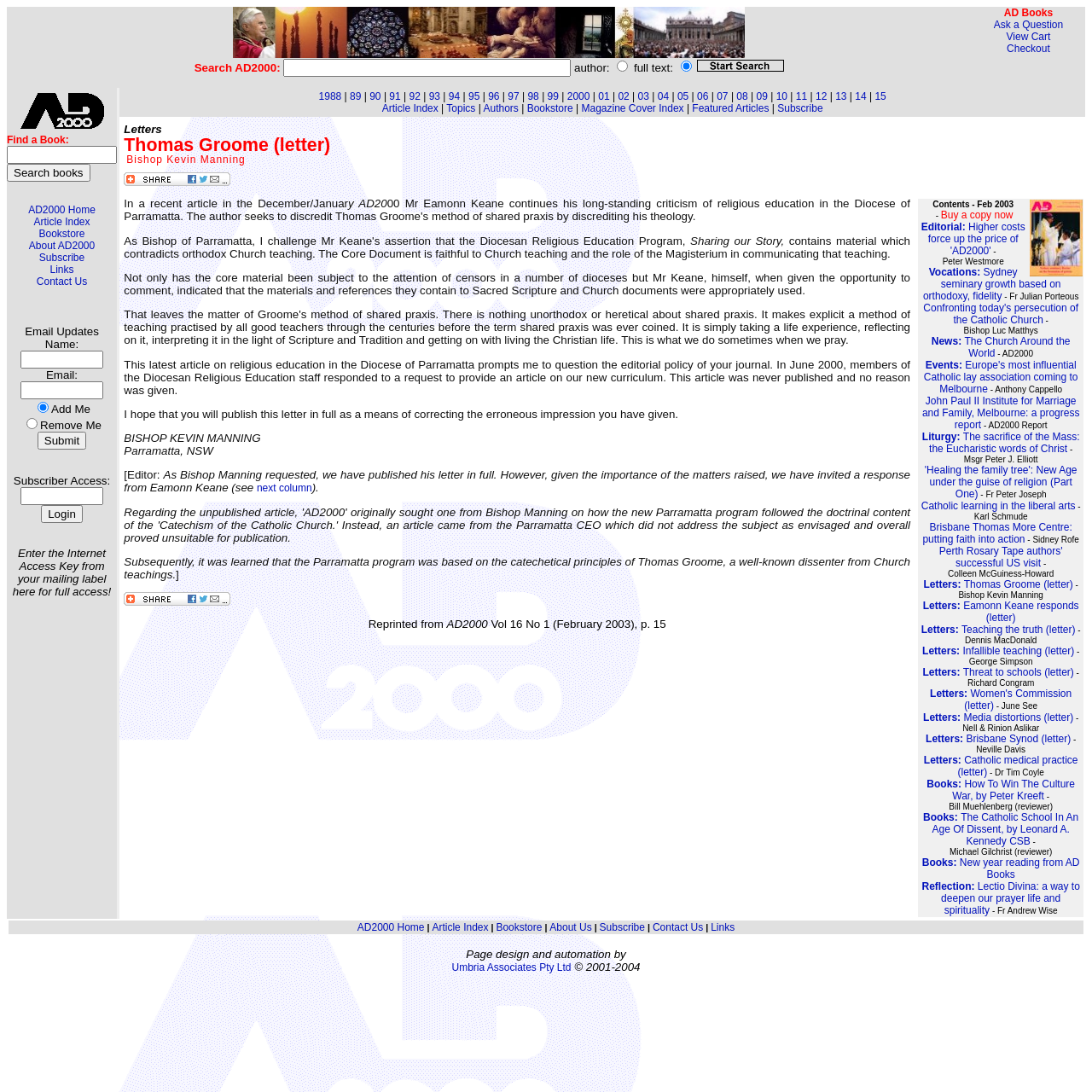Determine the bounding box coordinates of the section to be clicked to follow the instruction: "Search AD2000". The coordinates should be given as four float numbers between 0 and 1, formatted as [left, top, right, bottom].

[0.639, 0.055, 0.718, 0.066]